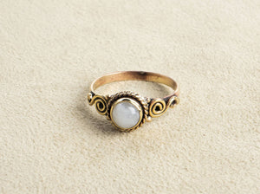Respond with a single word or phrase to the following question: What type of metalwork is used in the ring?

Gold-tone